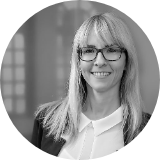What is the woman's role?
Refer to the image and provide a thorough answer to the question.

The caption below the portrait identifies the woman's position as the Head of Public Relations, which suggests that she is responsible for managing the public image and reputation of an organization.